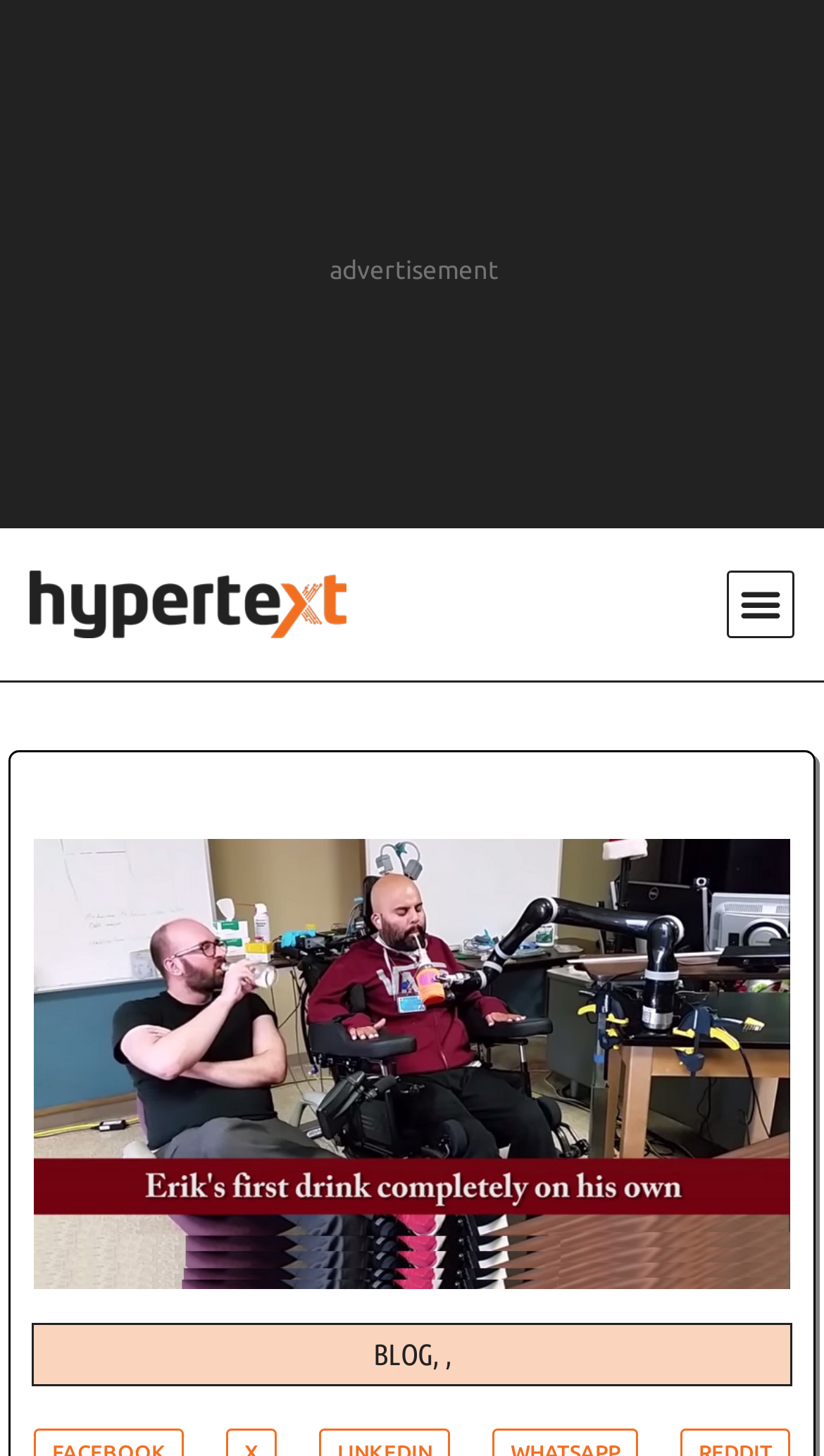Can you locate the main headline on this webpage and provide its text content?

Intentions prove a better way to control robotic prostheses for the physically disabled